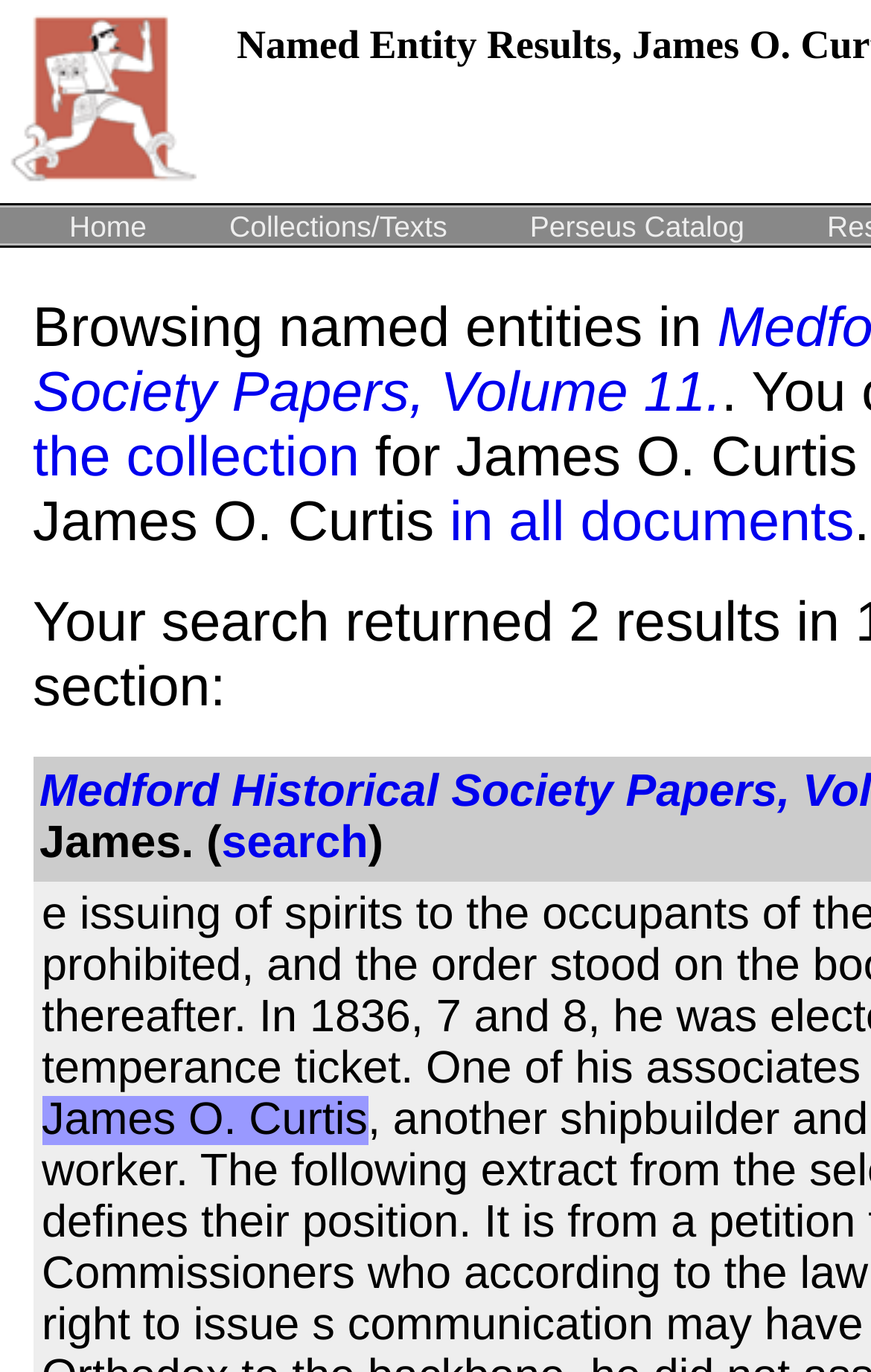Please determine the bounding box coordinates, formatted as (top-left x, top-left y, bottom-right x, bottom-right y), with all values as floating point numbers between 0 and 1. Identify the bounding box of the region described as: Collections/Texts

[0.248, 0.151, 0.529, 0.177]